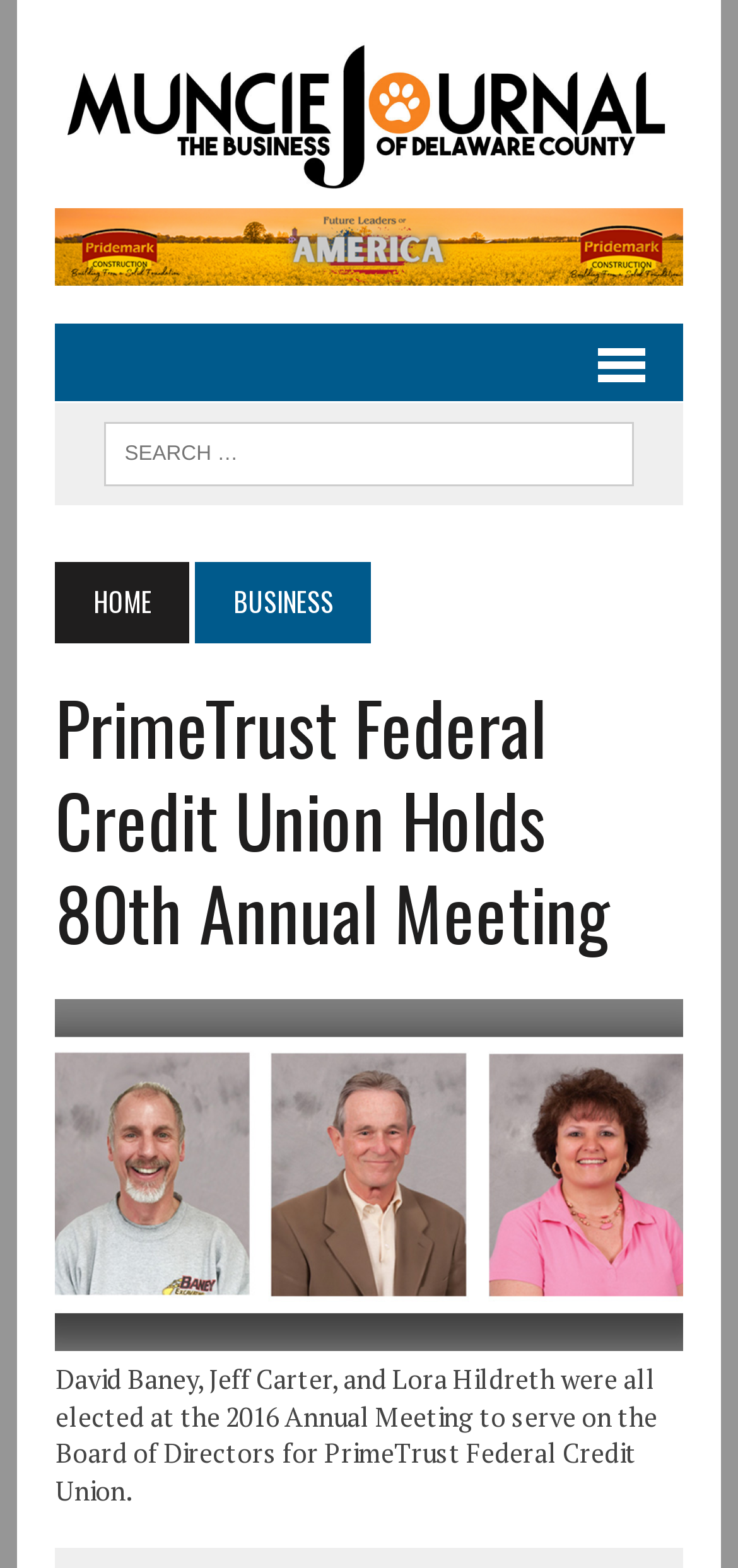What is the topic of the article?
Refer to the image and answer the question using a single word or phrase.

Annual Meeting